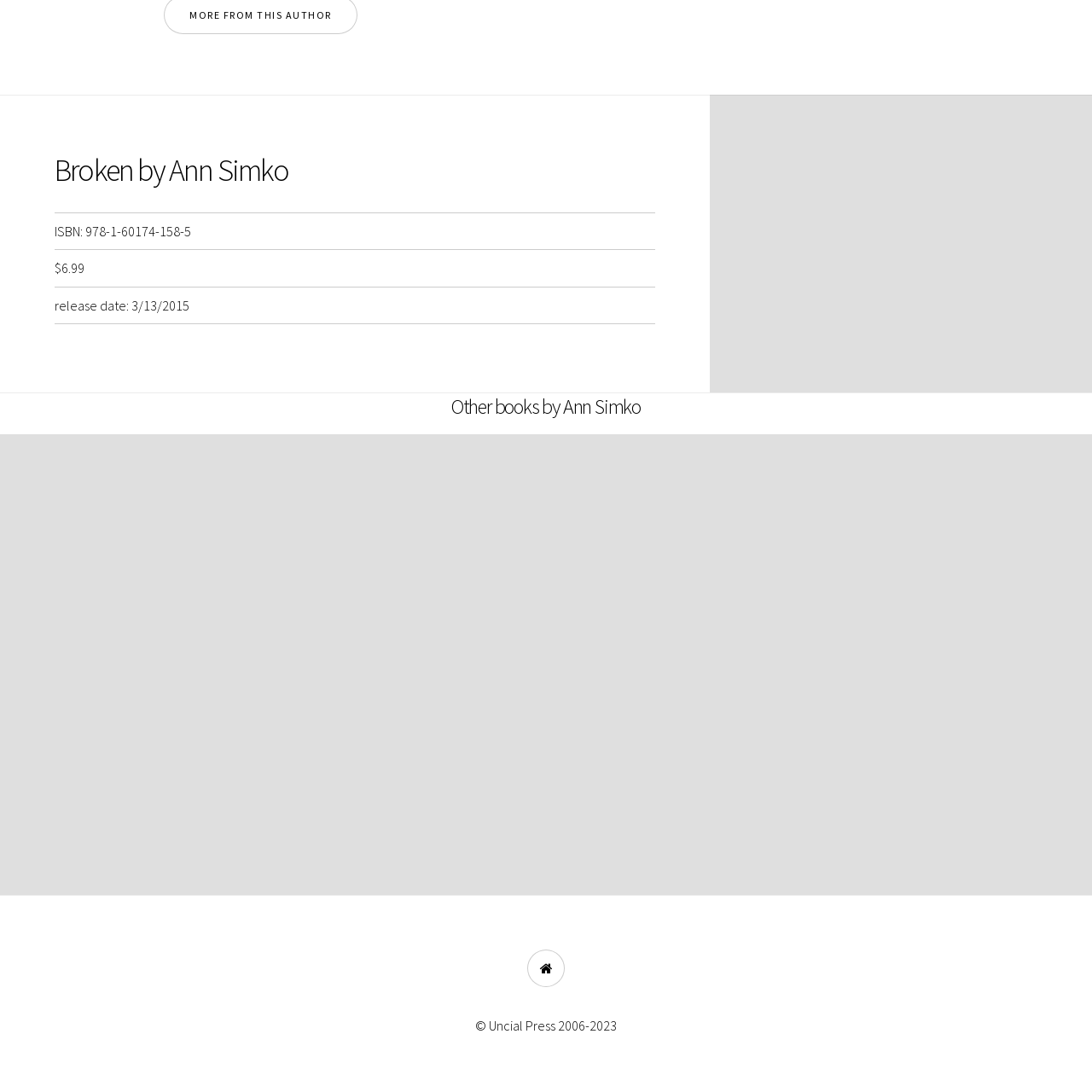Carefully analyze the image within the red boundary and describe it extensively.

The image titled "Socrates' Child by Ann Simko" features the cover art for the book, which captures the essence of a poignant narrative centered around the themes of morality and ethical dilemmas. Below the title, a gripping tagline reads, "He was raised to be moral and ethical… but created for neither," suggesting a complex character journey fraught with conflicts between upbringing and inherent nature. The cover likely evokes curiosity and reflection, drawing readers into a tale that challenges conventional notions of right and wrong.